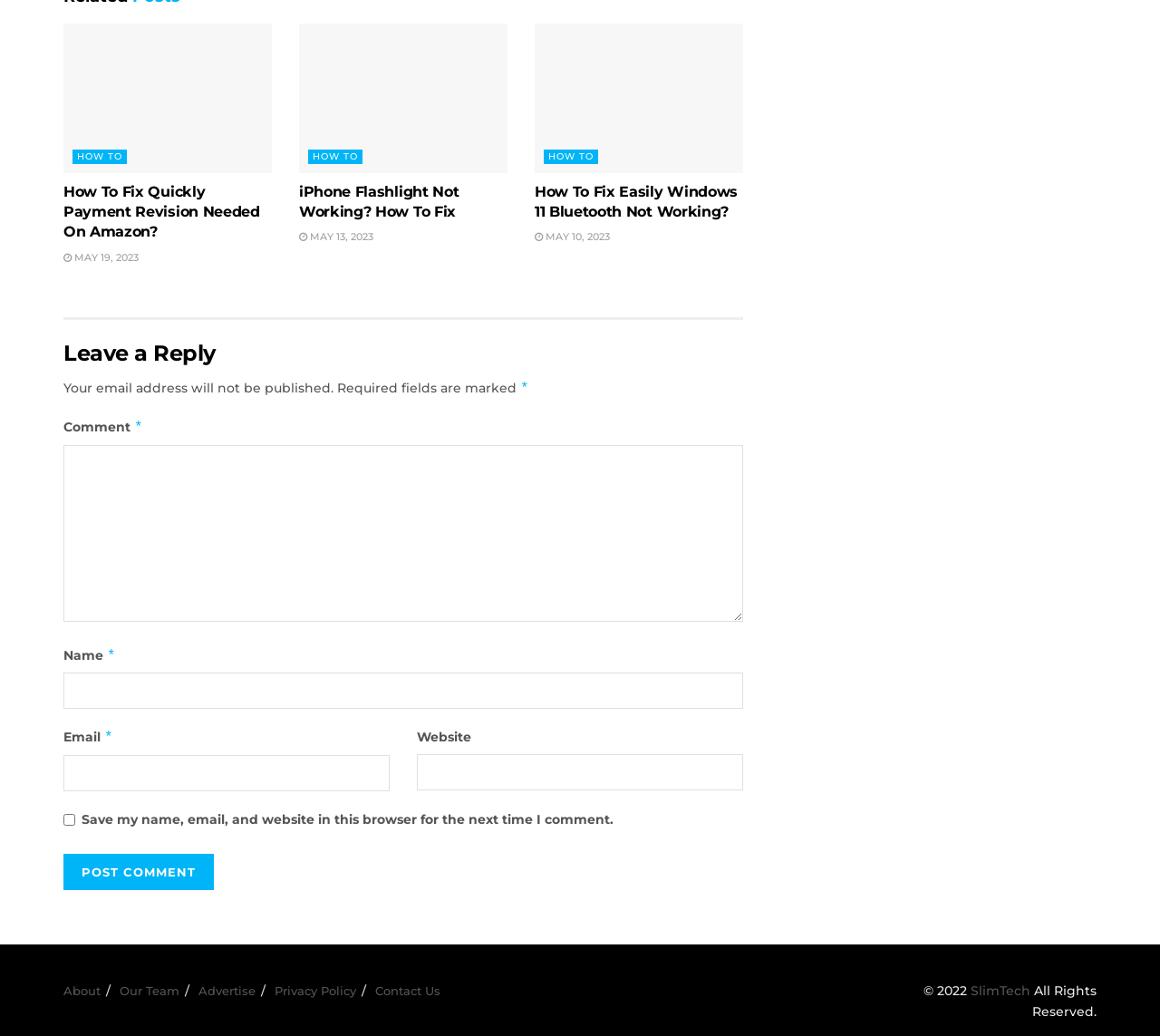What is the date of the second article?
Using the image as a reference, answer the question with a short word or phrase.

MAY 13, 2023